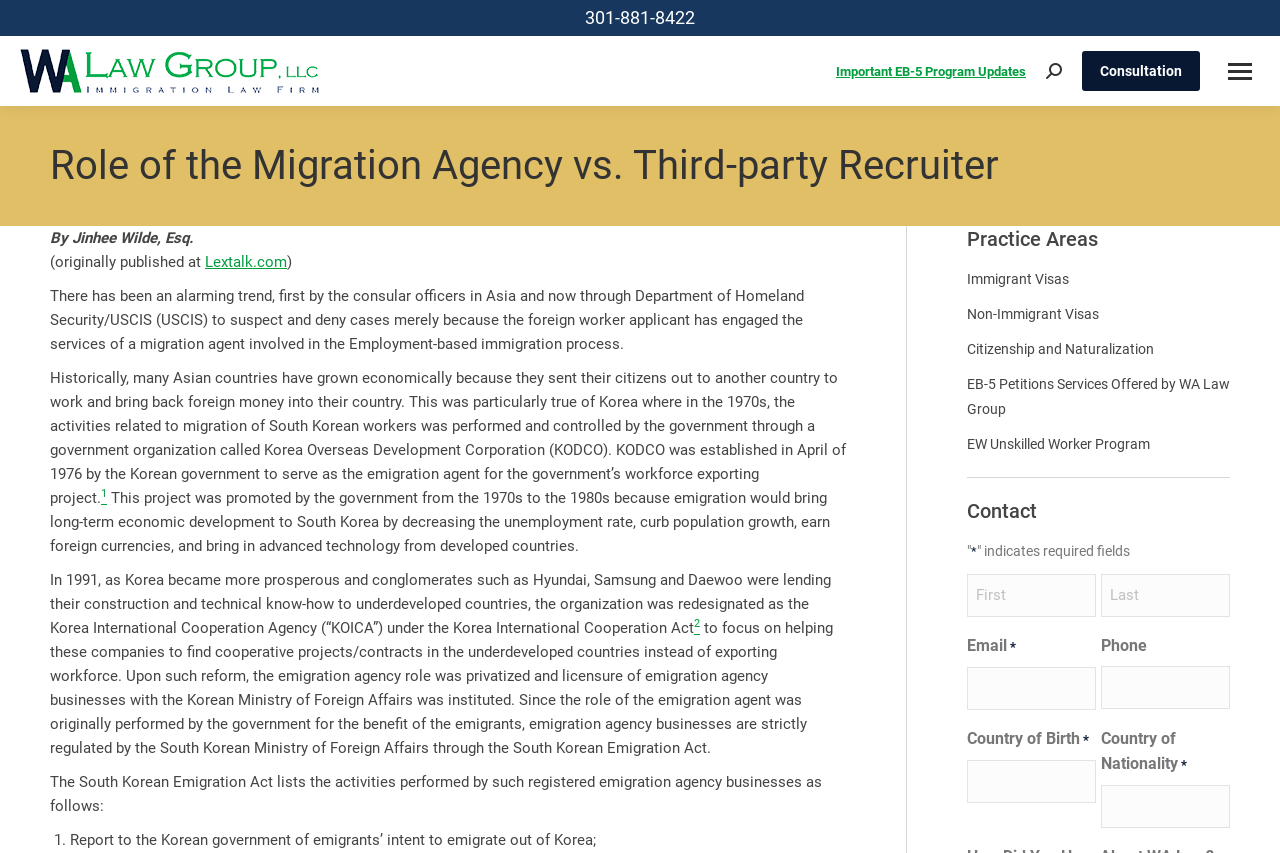Bounding box coordinates should be in the format (top-left x, top-left y, bottom-right x, bottom-right y) and all values should be floating point numbers between 0 and 1. Determine the bounding box coordinate for the UI element described as: name="input_1.3" placeholder="First"

[0.755, 0.673, 0.856, 0.723]